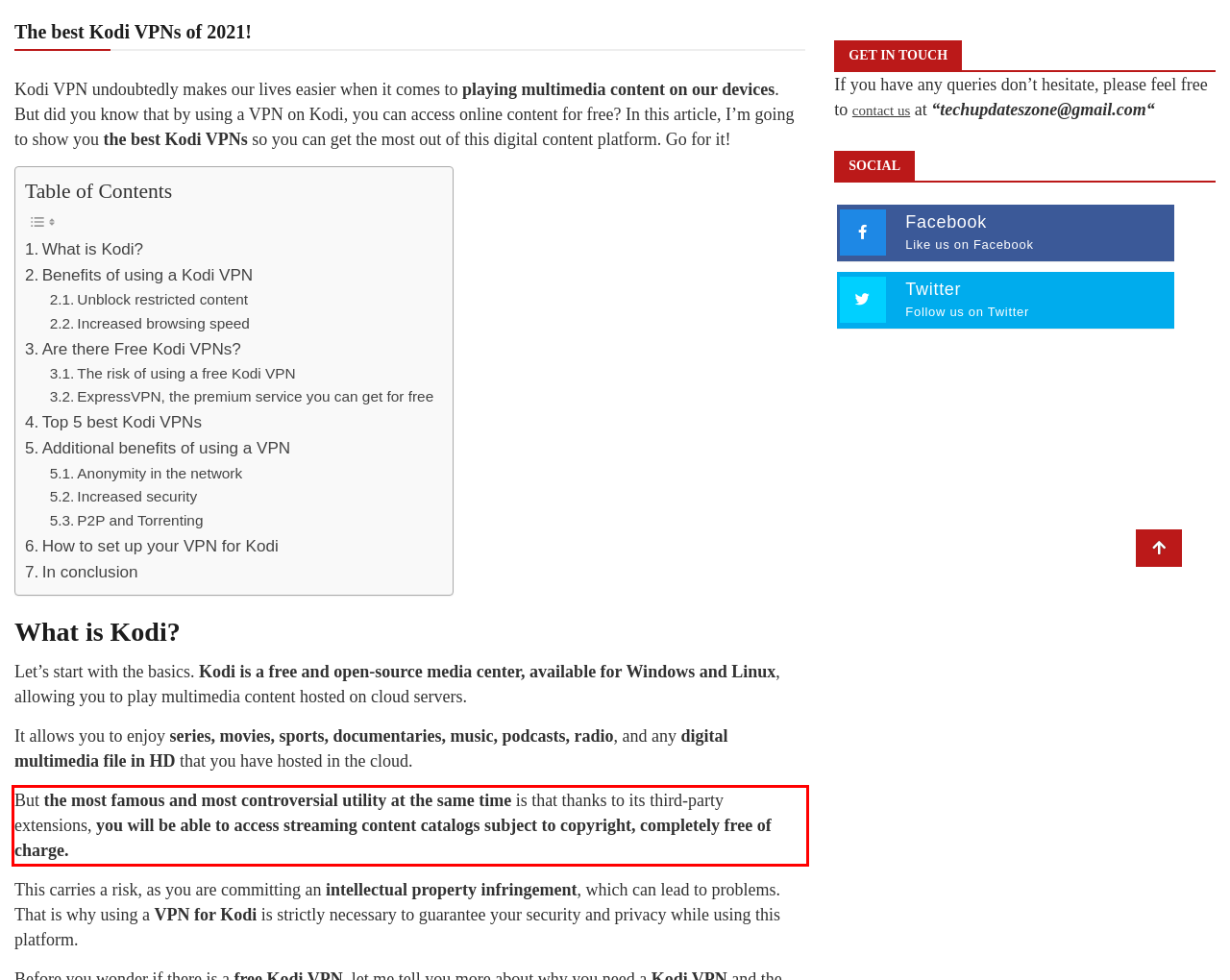You have a screenshot of a webpage with a red bounding box. Use OCR to generate the text contained within this red rectangle.

But the most famous and most controversial utility at the same time is that thanks to its third-party extensions, you will be able to access streaming content catalogs subject to copyright, completely free of charge.